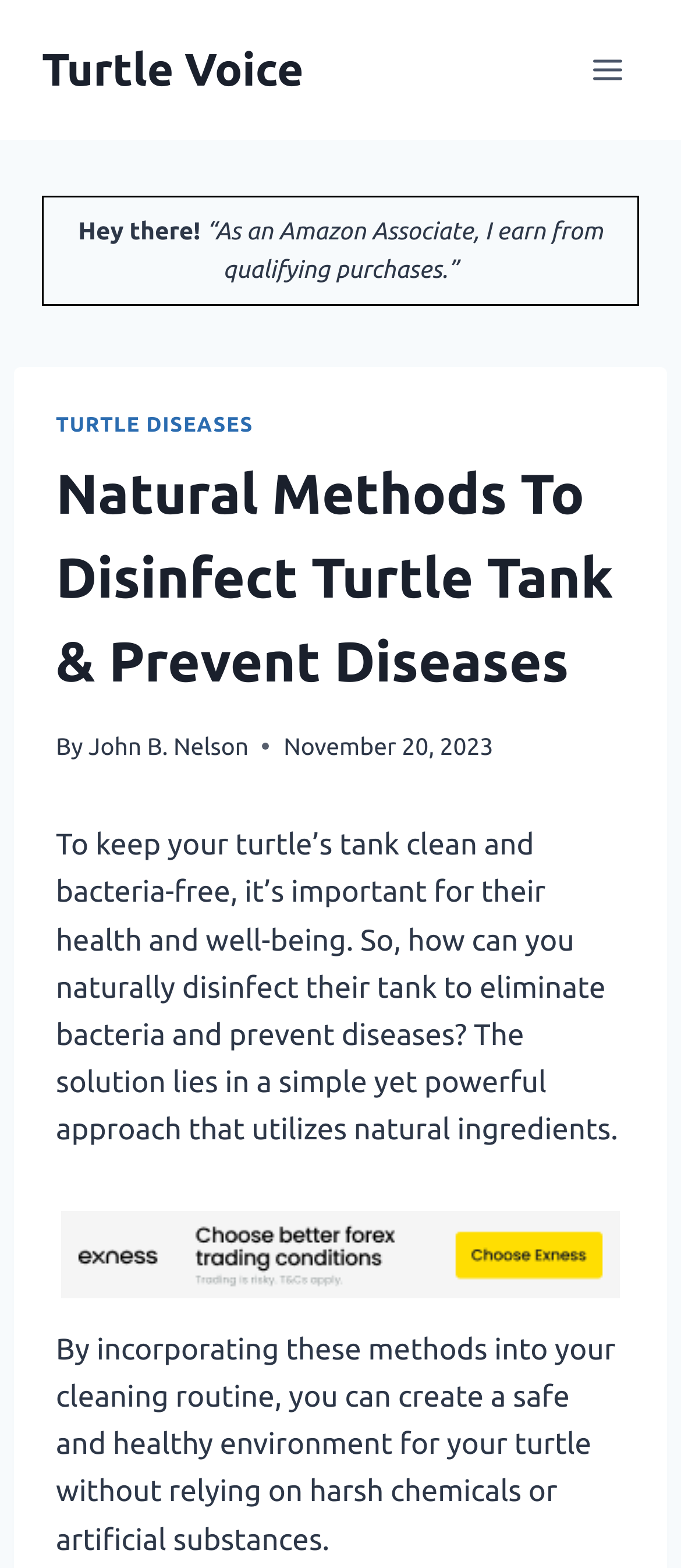Refer to the screenshot and answer the following question in detail:
Who is the author of the article?

The author of the article can be found by looking at the text next to the 'By' keyword, which is 'John B. Nelson'.